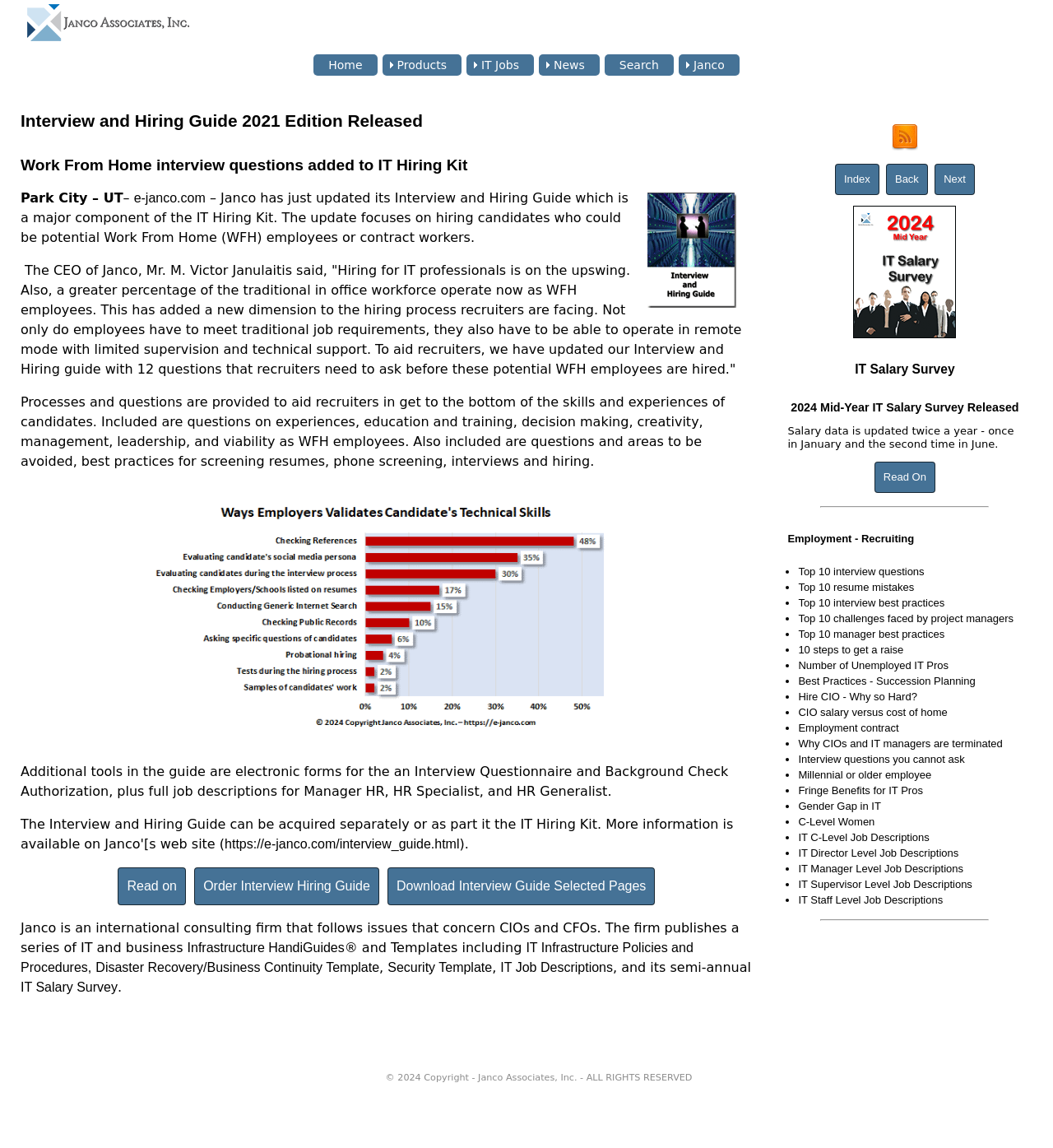Using the webpage screenshot and the element description C-Level Women, determine the bounding box coordinates. Specify the coordinates in the format (top-left x, top-left y, bottom-right x, bottom-right y) with values ranging from 0 to 1.

[0.758, 0.71, 0.831, 0.721]